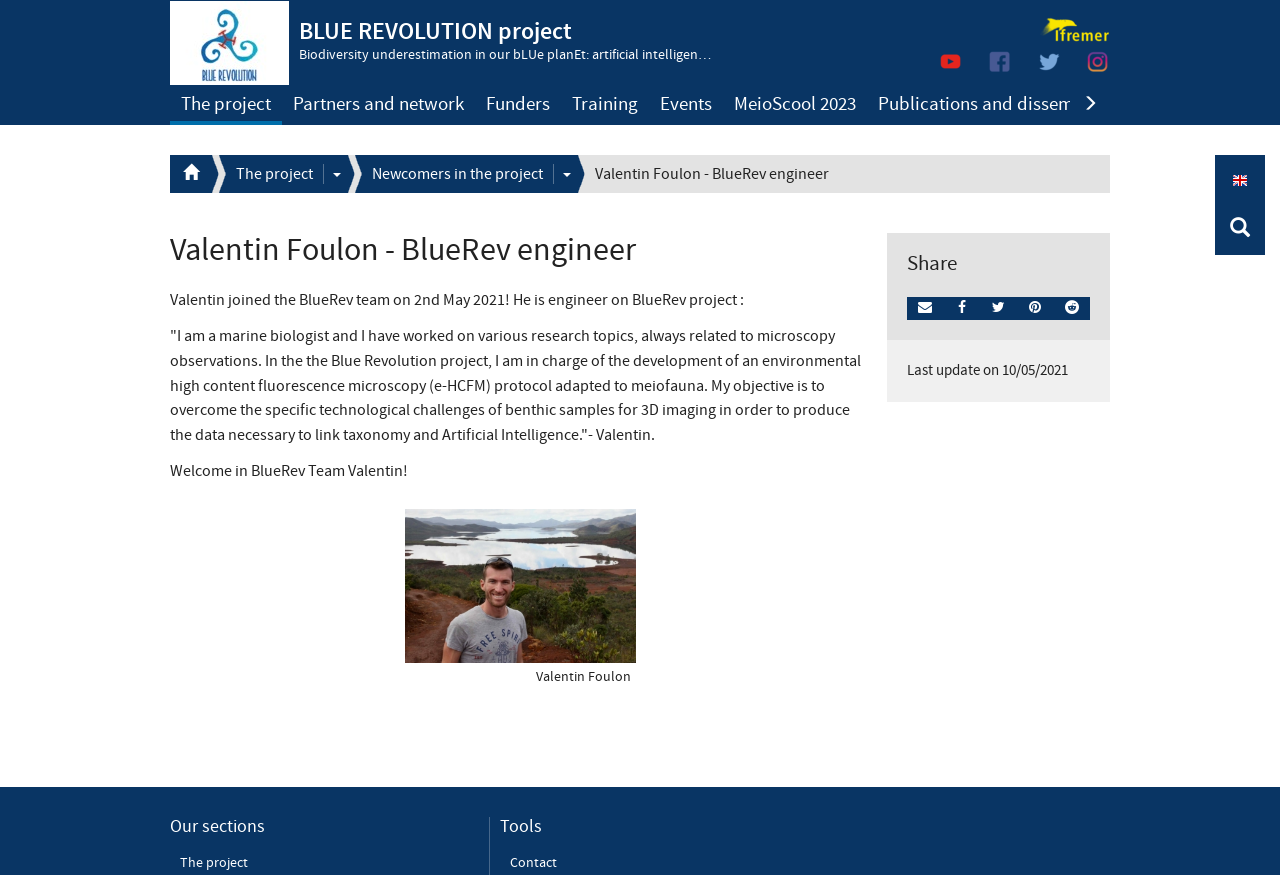Given the description The project, predict the bounding box coordinates of the UI element. Ensure the coordinates are in the format (top-left x, top-left y, bottom-right x, bottom-right y) and all values are between 0 and 1.

[0.141, 0.976, 0.194, 0.997]